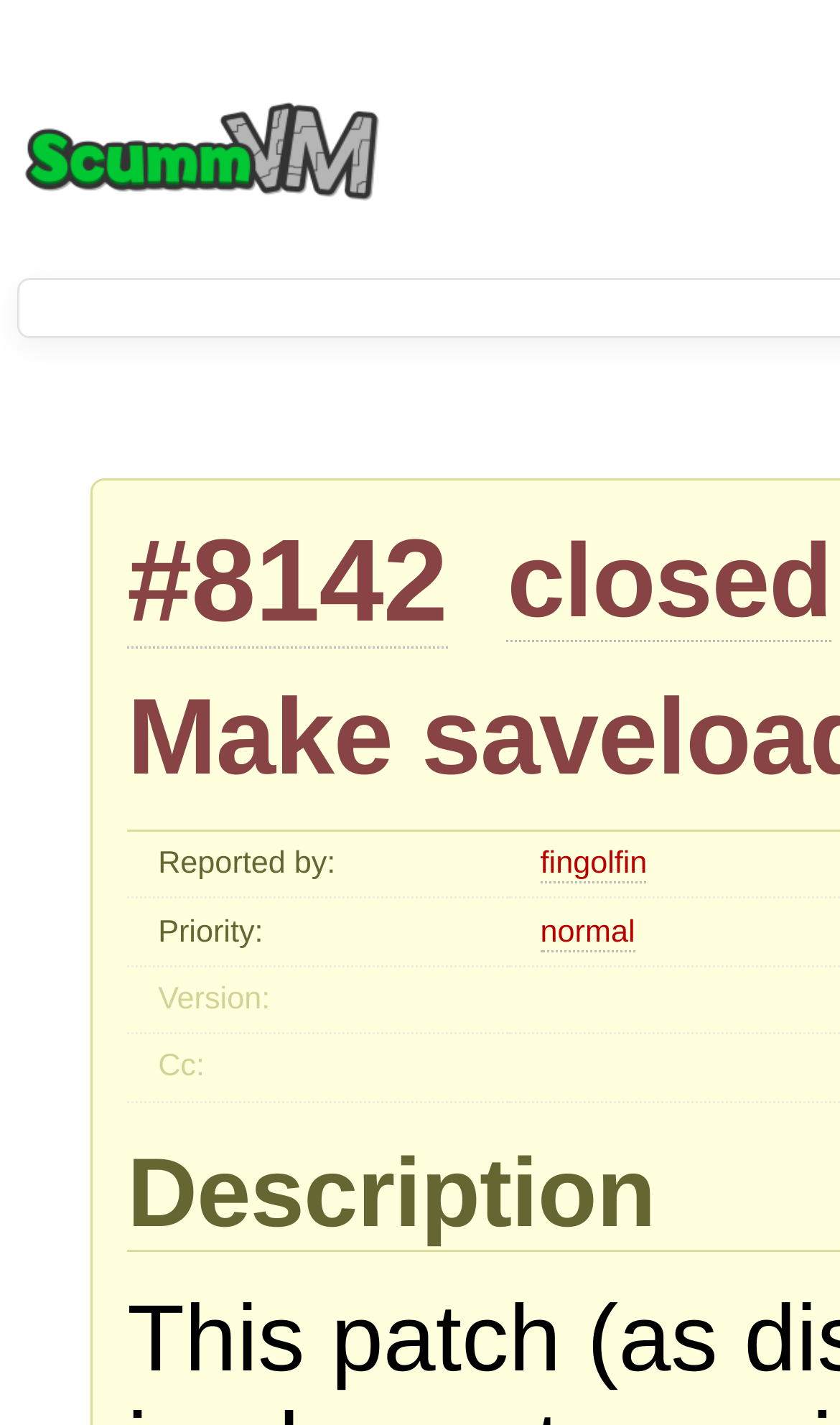What is the status of this bug?
Please ensure your answer is as detailed and informative as possible.

The link element with the text 'closed' is located next to the bug number '#8142', indicating that the status of this bug is closed.